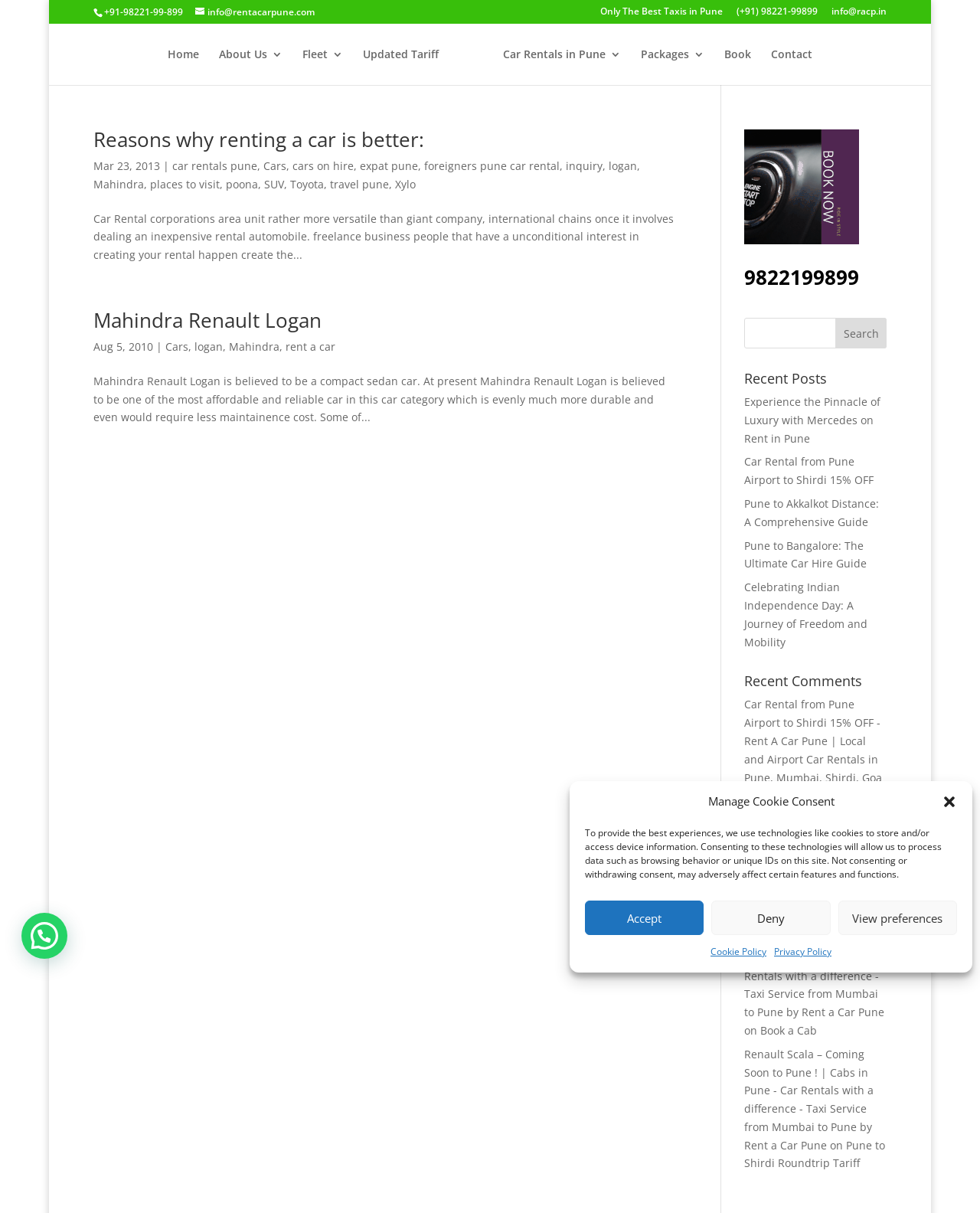What is the contact email address for car rentals?
Please provide a single word or phrase in response based on the screenshot.

info@rentacarpune.com